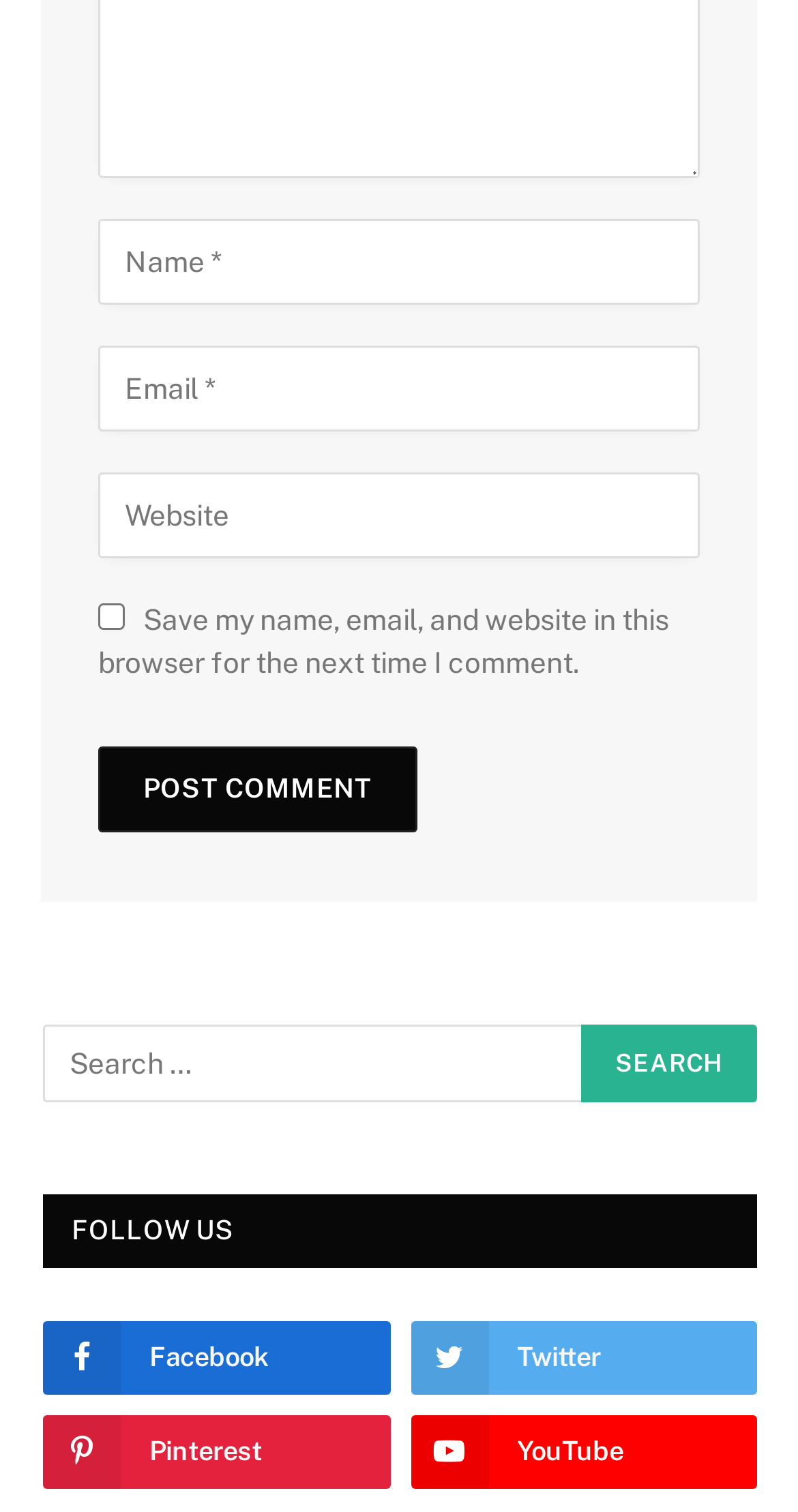Carefully examine the image and provide an in-depth answer to the question: How many social media links are there?

I counted the number of link elements with social media icons, which are Facebook, Twitter, Pinterest, and YouTube. Therefore, there are 4 social media links.